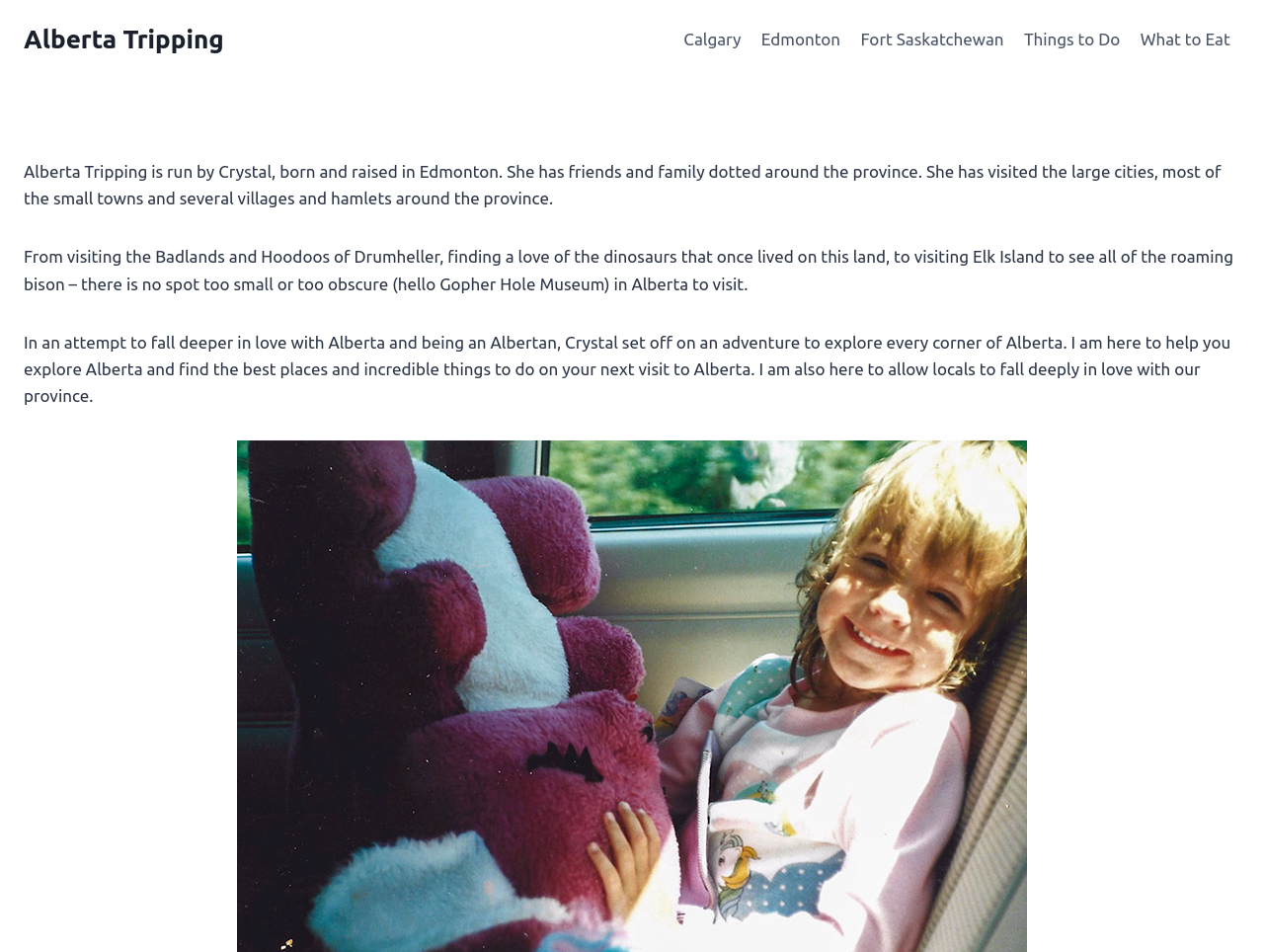Identify the coordinates of the bounding box for the element described below: "Things to Do". Return the coordinates as four float numbers between 0 and 1: [left, top, right, bottom].

[0.802, 0.017, 0.894, 0.066]